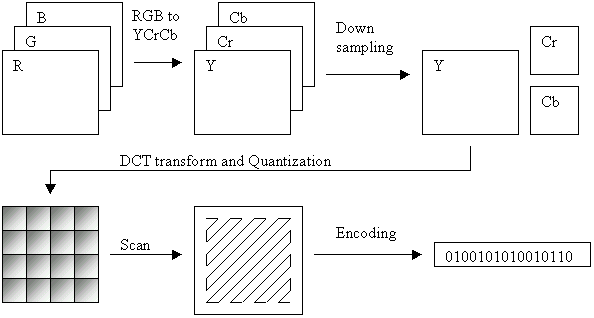Answer this question in one word or a short phrase: What is the purpose of downsampling chrominance components?

Retain brightness detail